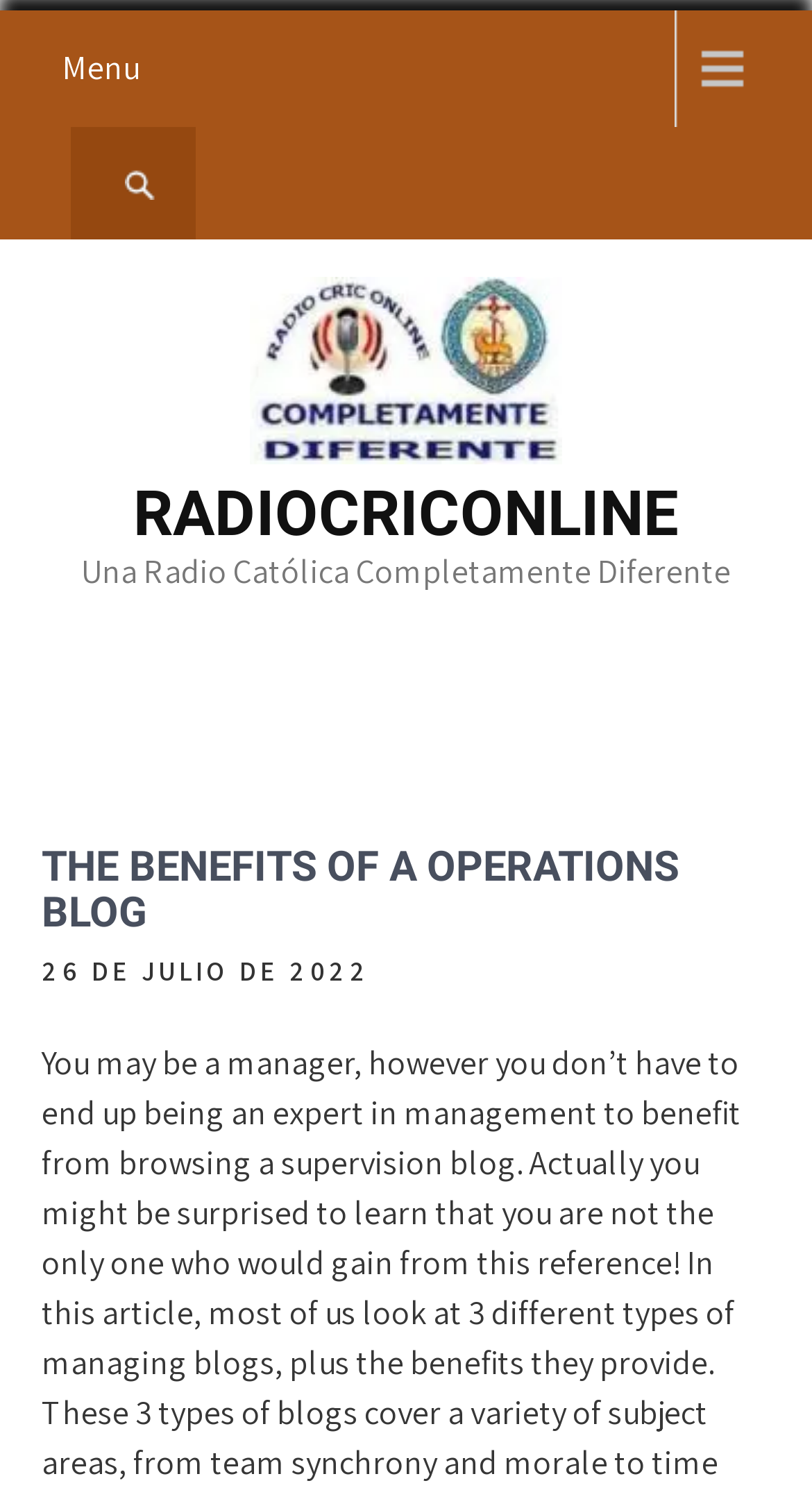What is the name of the radio station?
Answer the question in a detailed and comprehensive manner.

I found the answer by looking at the link element with the text 'Radiocriconline' which is located at the top of the page, and also has an associated image with the same name.